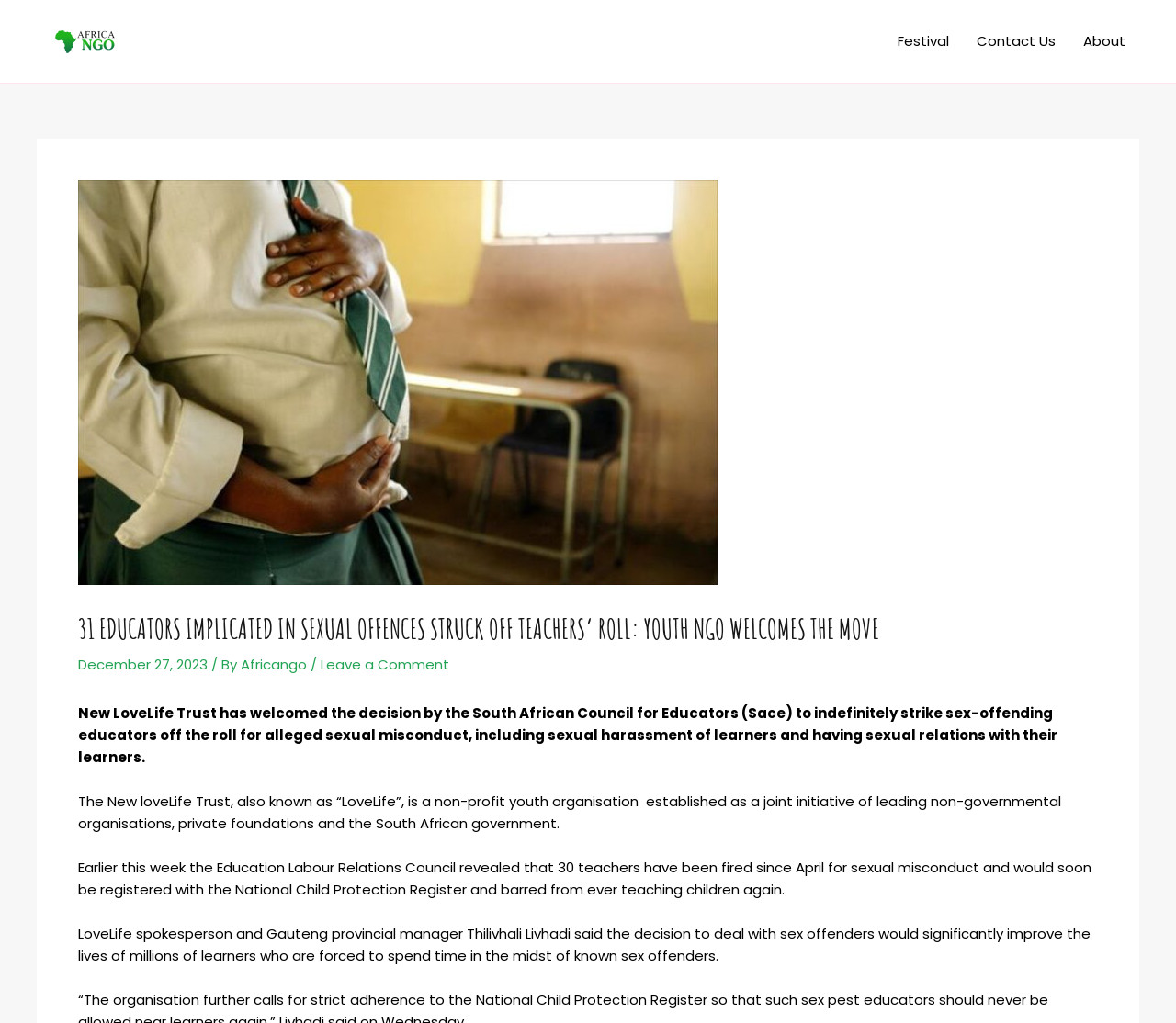What is the name of the youth NGO that welcomed the decision?
Examine the image closely and answer the question with as much detail as possible.

The answer can be found in the static text of the webpage, which states 'New LoveLife Trust has welcomed the decision by the South African Council for Educators (Sace) to indefinitely strike sex-offending educators off the roll for alleged sexual misconduct...'.